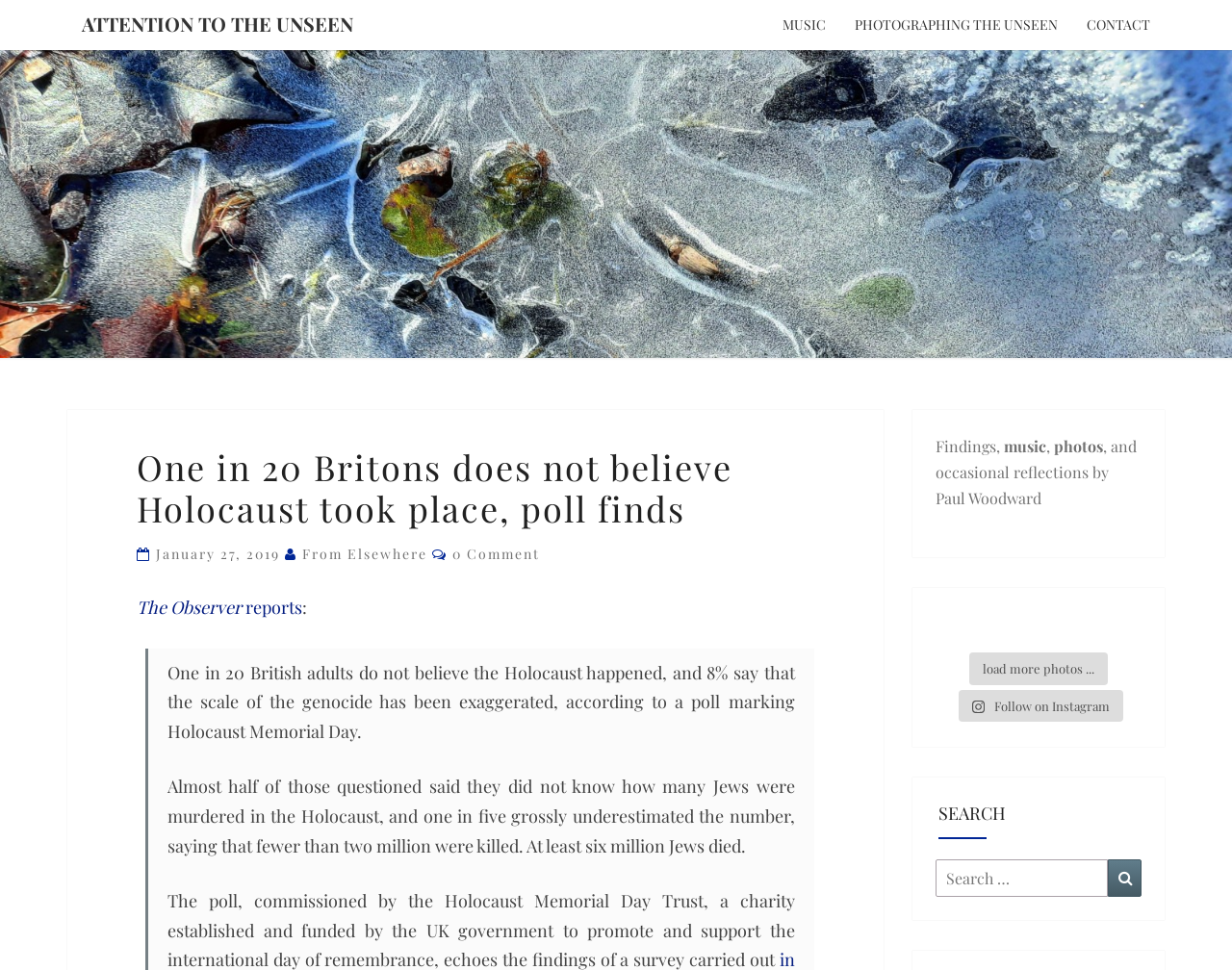Highlight the bounding box coordinates of the element you need to click to perform the following instruction: "Search for a topic."

[0.759, 0.886, 0.927, 0.925]